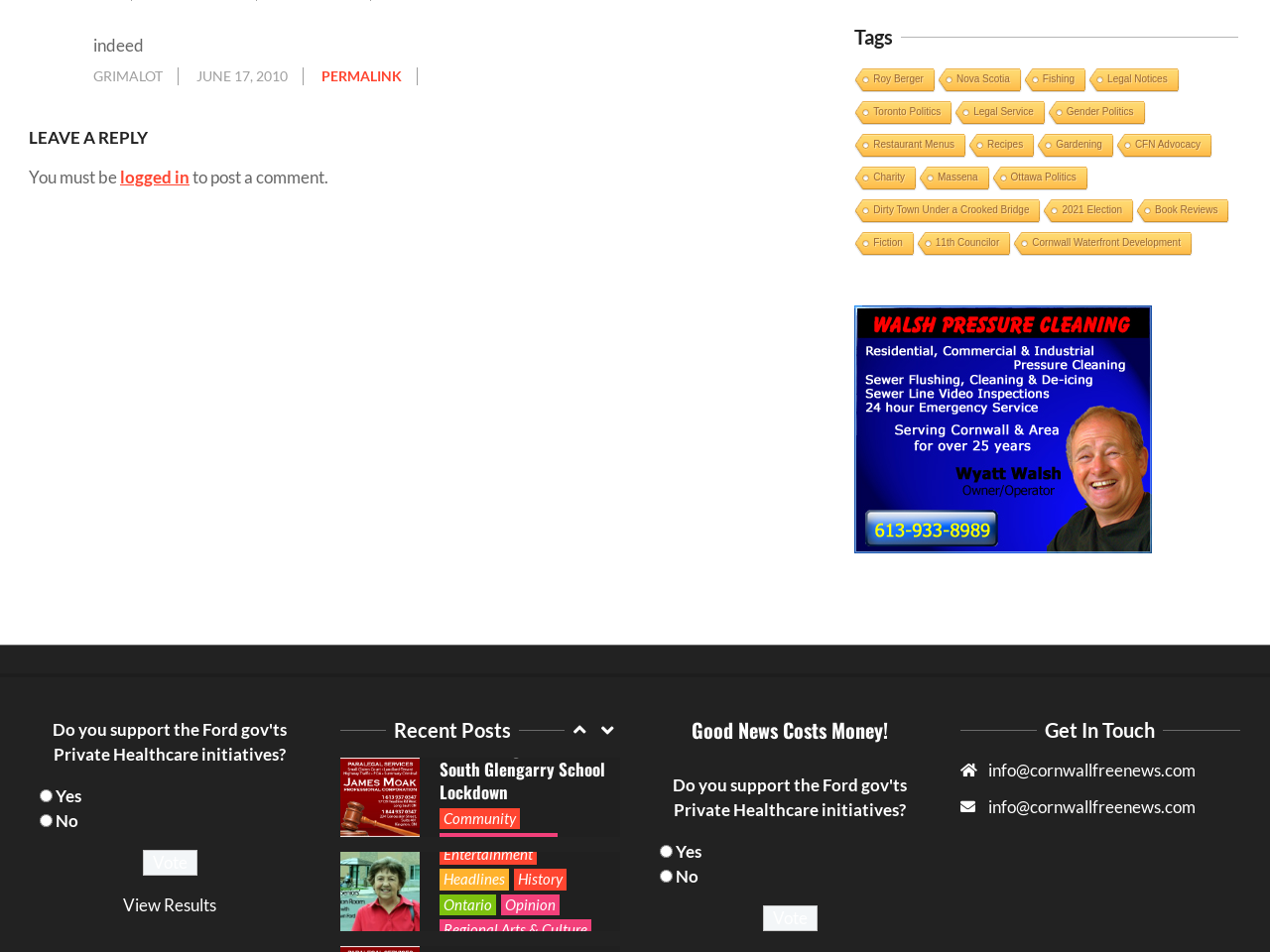What is the purpose of the 'Vote' button?
Based on the image, give a concise answer in the form of a single word or short phrase.

to vote